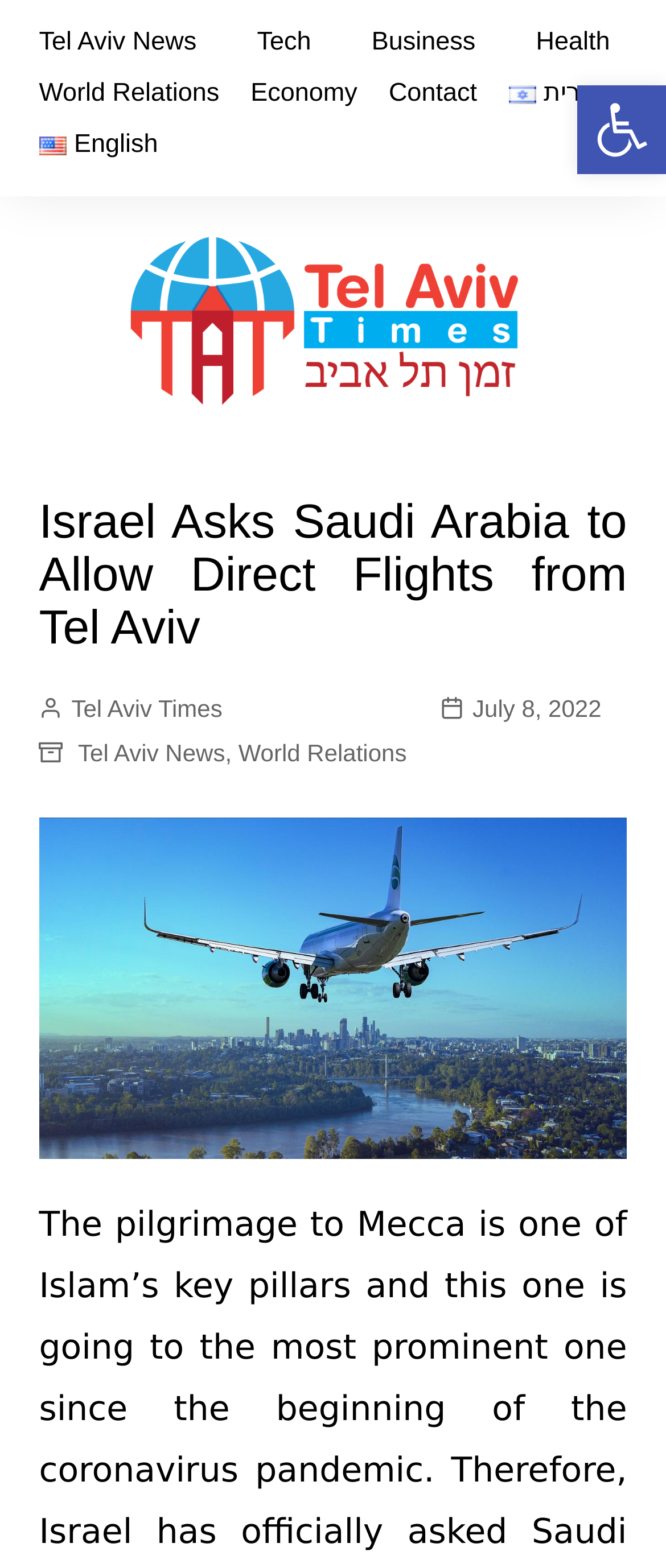Please answer the following question using a single word or phrase: 
What is the name of the news organization?

Tel Aviv Times